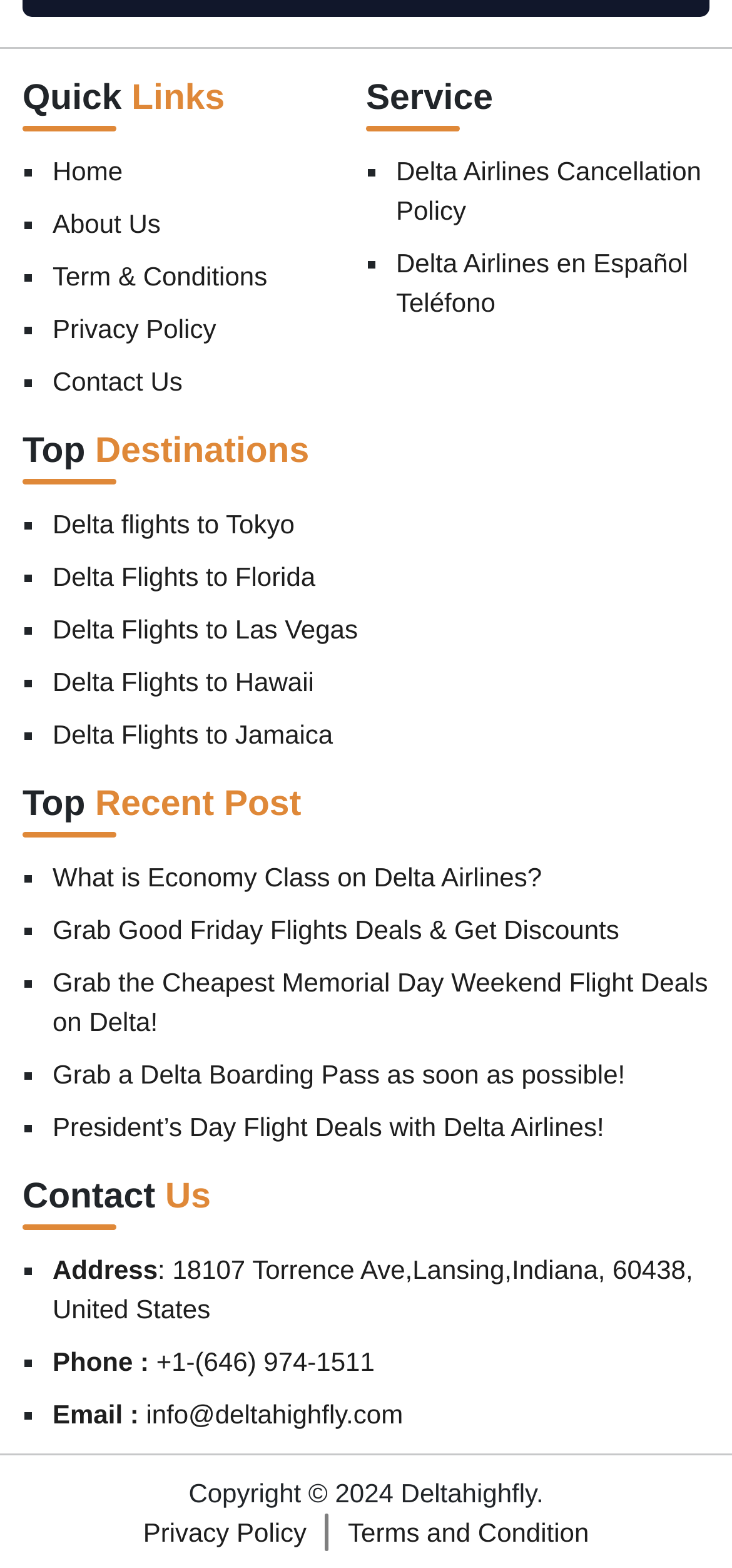Specify the bounding box coordinates of the area that needs to be clicked to achieve the following instruction: "Click on the 'Home' link".

[0.072, 0.1, 0.168, 0.119]